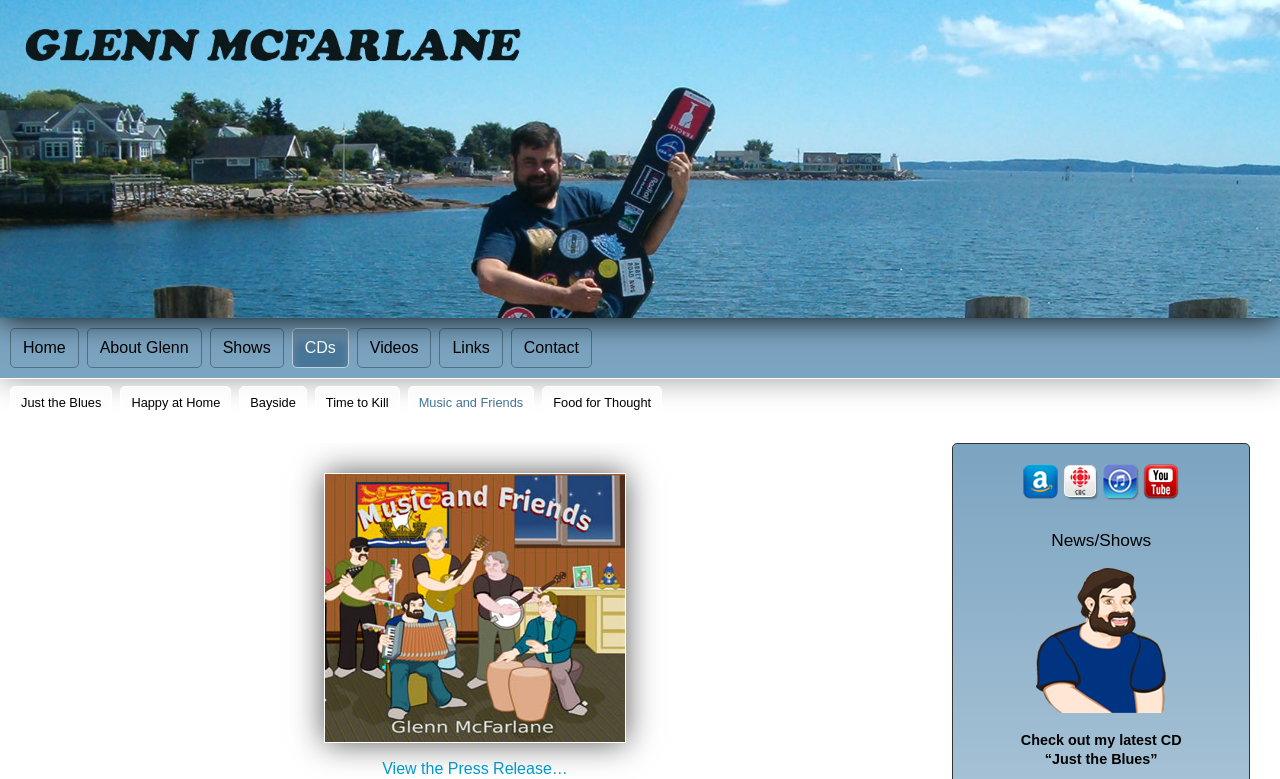What is the name of the musician on this webpage?
Answer the question with a thorough and detailed explanation.

The image at the top of the webpage has a caption 'Glenn McFarlane - Musician, Songwriter and Entertainer', which indicates that the musician featured on this webpage is Glenn McFarlane.